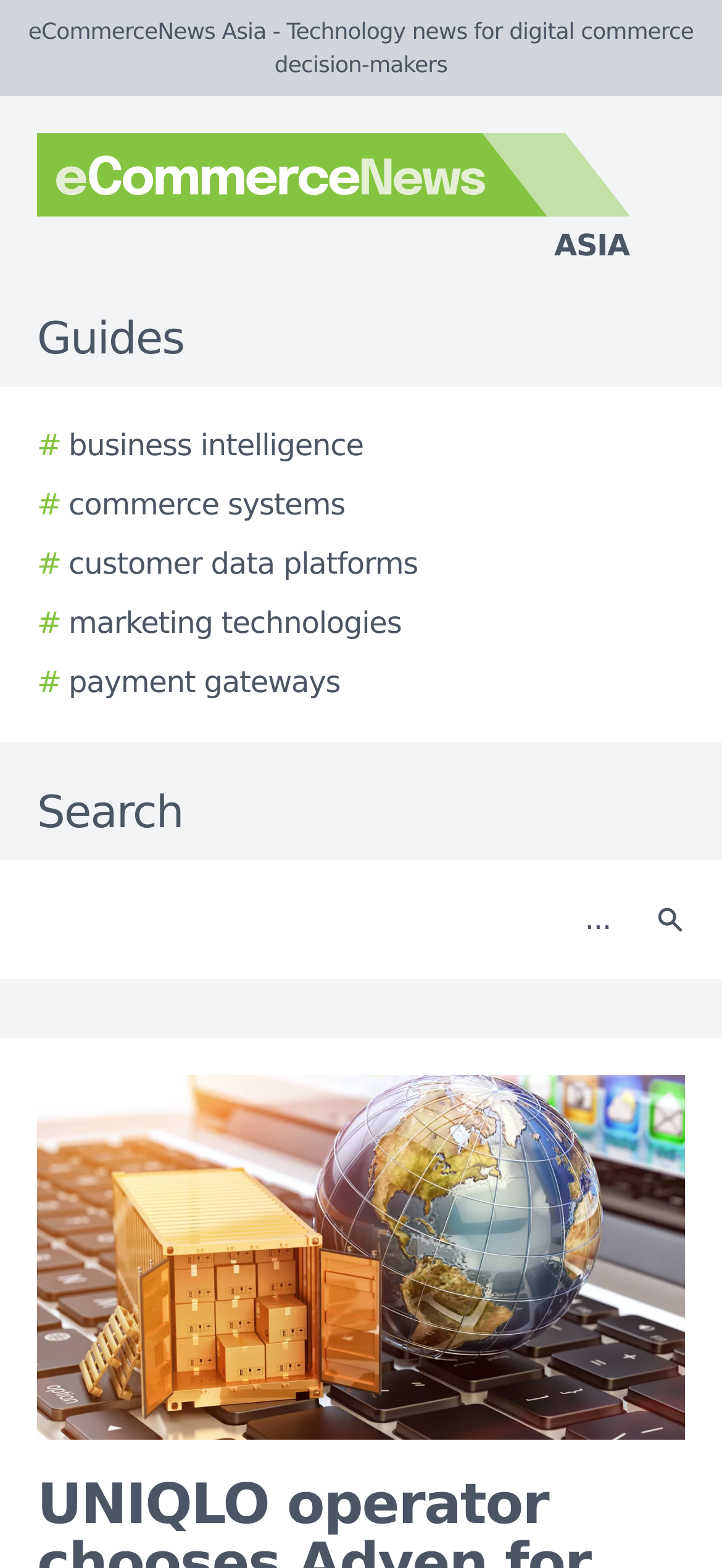Provide the bounding box coordinates of the area you need to click to execute the following instruction: "View story image".

[0.051, 0.686, 0.949, 0.919]